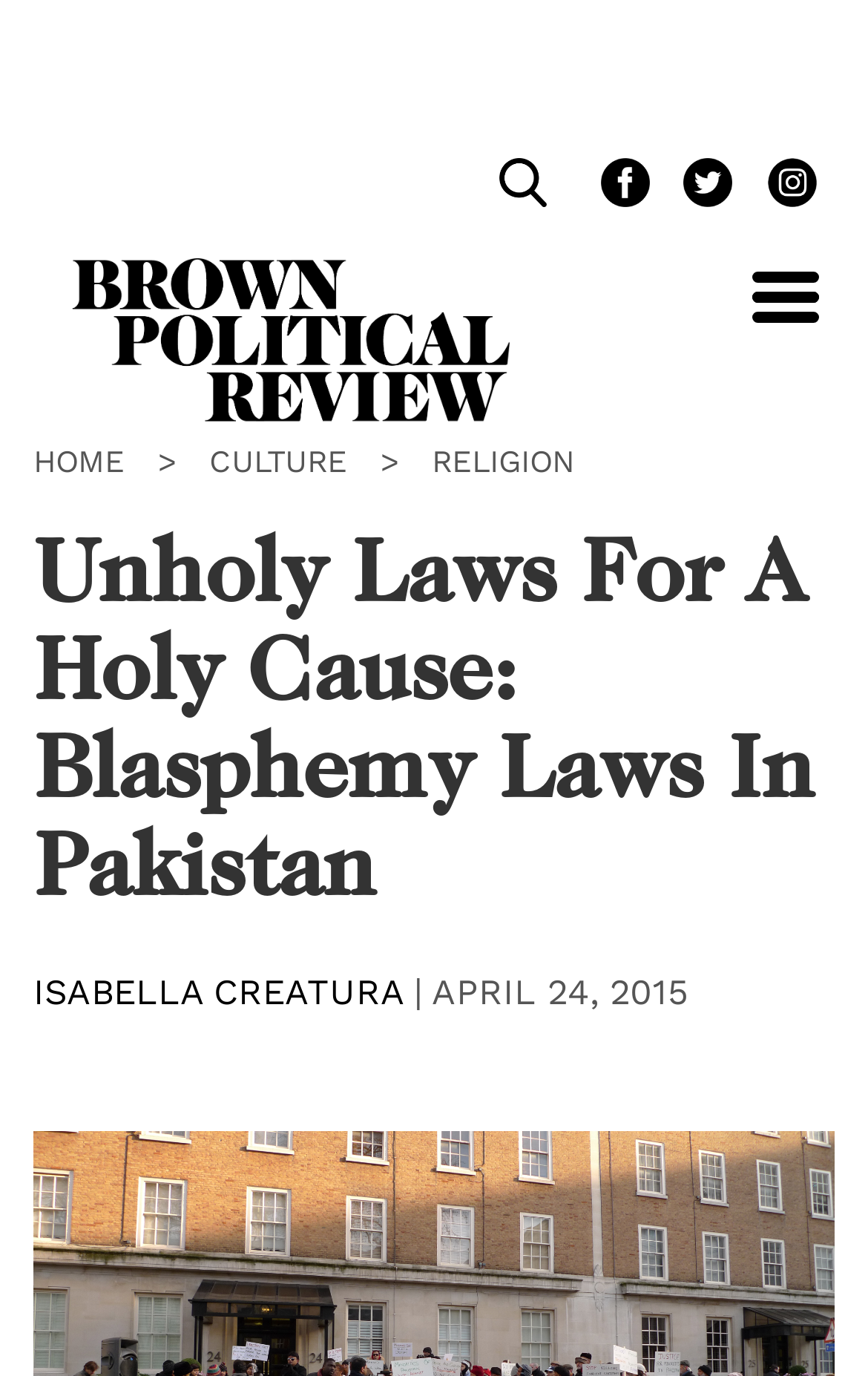Determine the bounding box coordinates for the UI element matching this description: "parent_node: AMBCrypto".

None